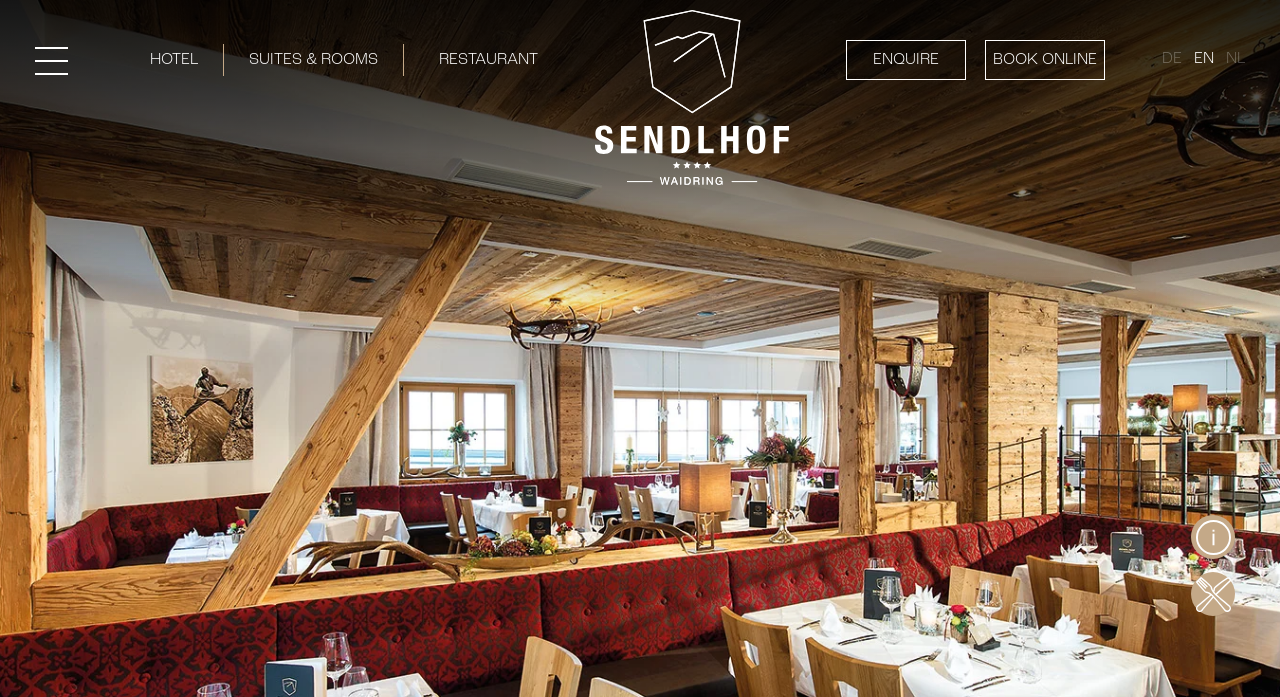What is the purpose of the 'ENQUIRE' link?
Please ensure your answer is as detailed and informative as possible.

The 'ENQUIRE' link is placed next to the 'BOOK ONLINE' link, which implies that it is related to booking or reservation. Therefore, the purpose of the 'ENQUIRE' link is likely to make an enquiry about the hotel or its services.